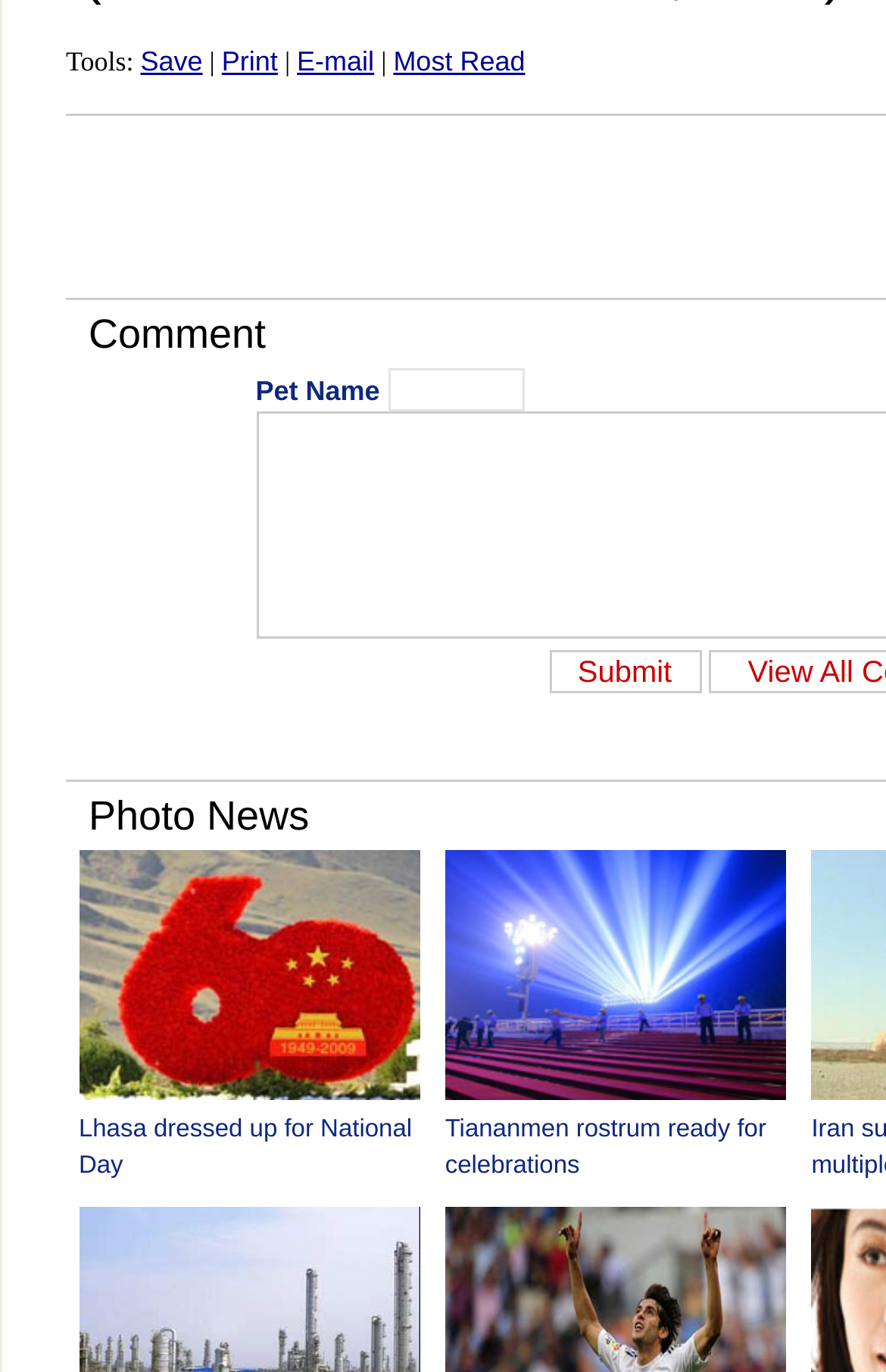Identify the bounding box for the described UI element: "parent_node: Pet Name name="author"".

[0.437, 0.268, 0.591, 0.3]